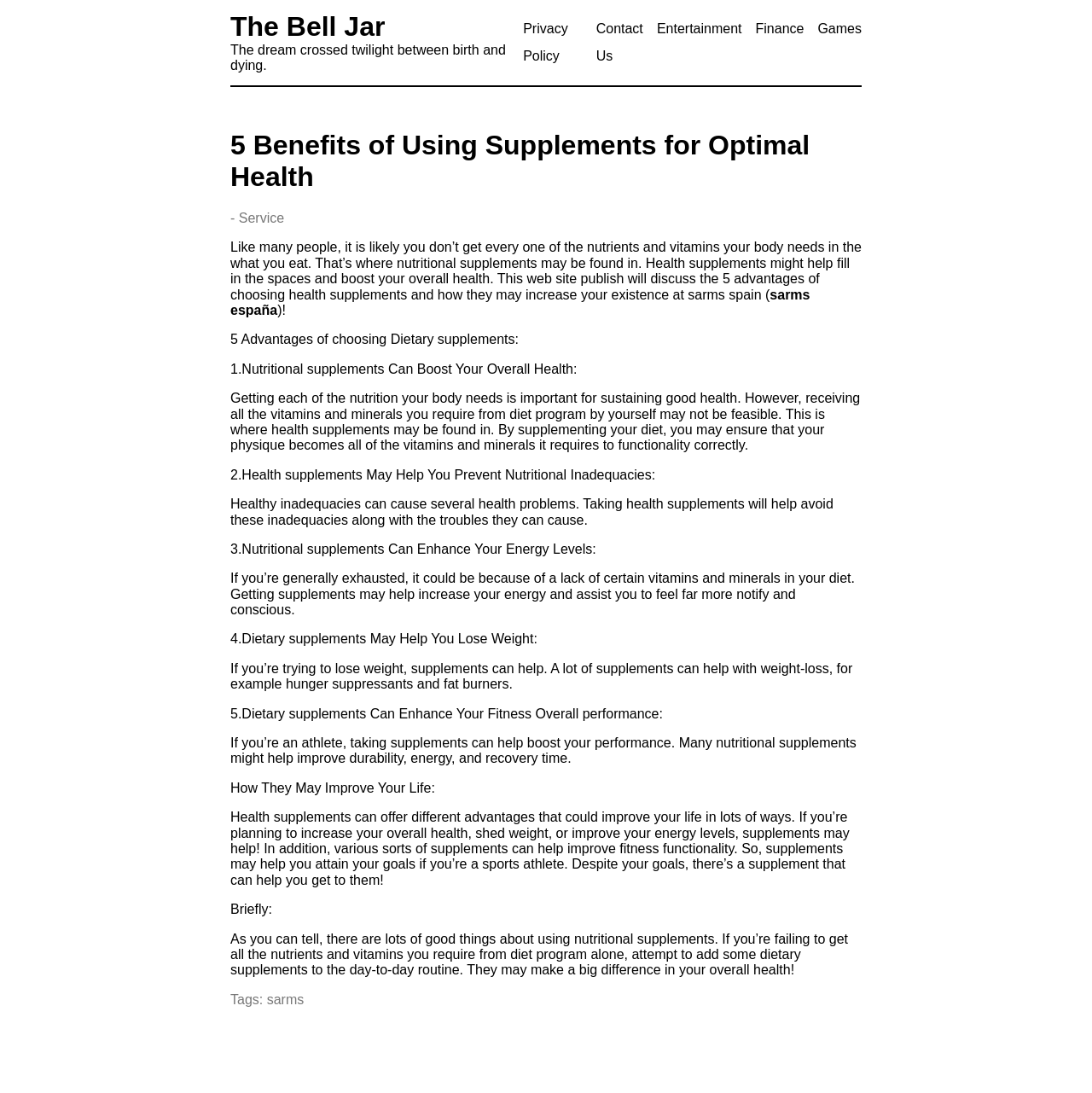Use a single word or phrase to answer the question:
What is the name of the website?

The Bell Jar